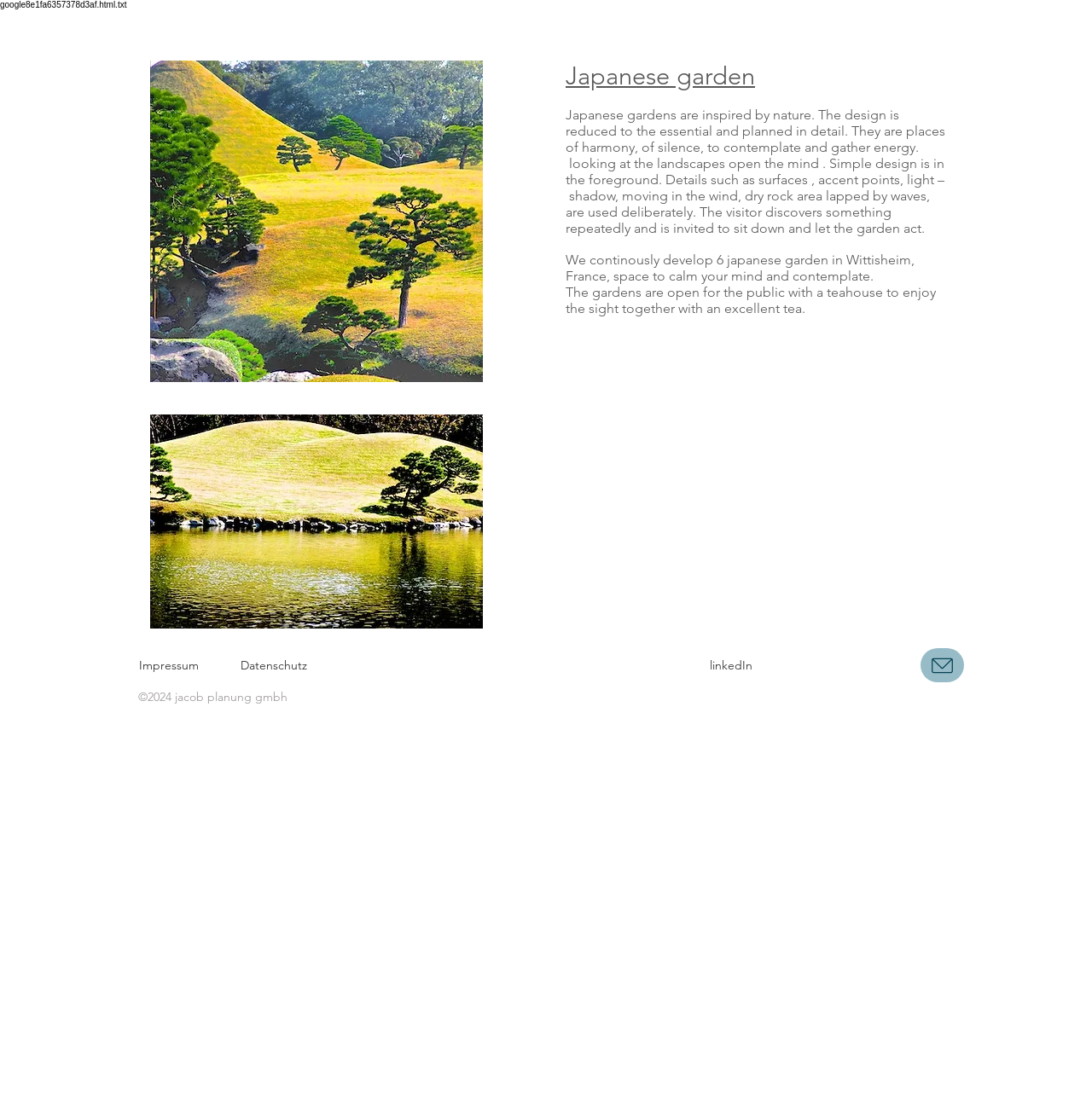Respond to the following question with a brief word or phrase:
What is the copyright information for this webpage?

2024 jacob planung gmbh